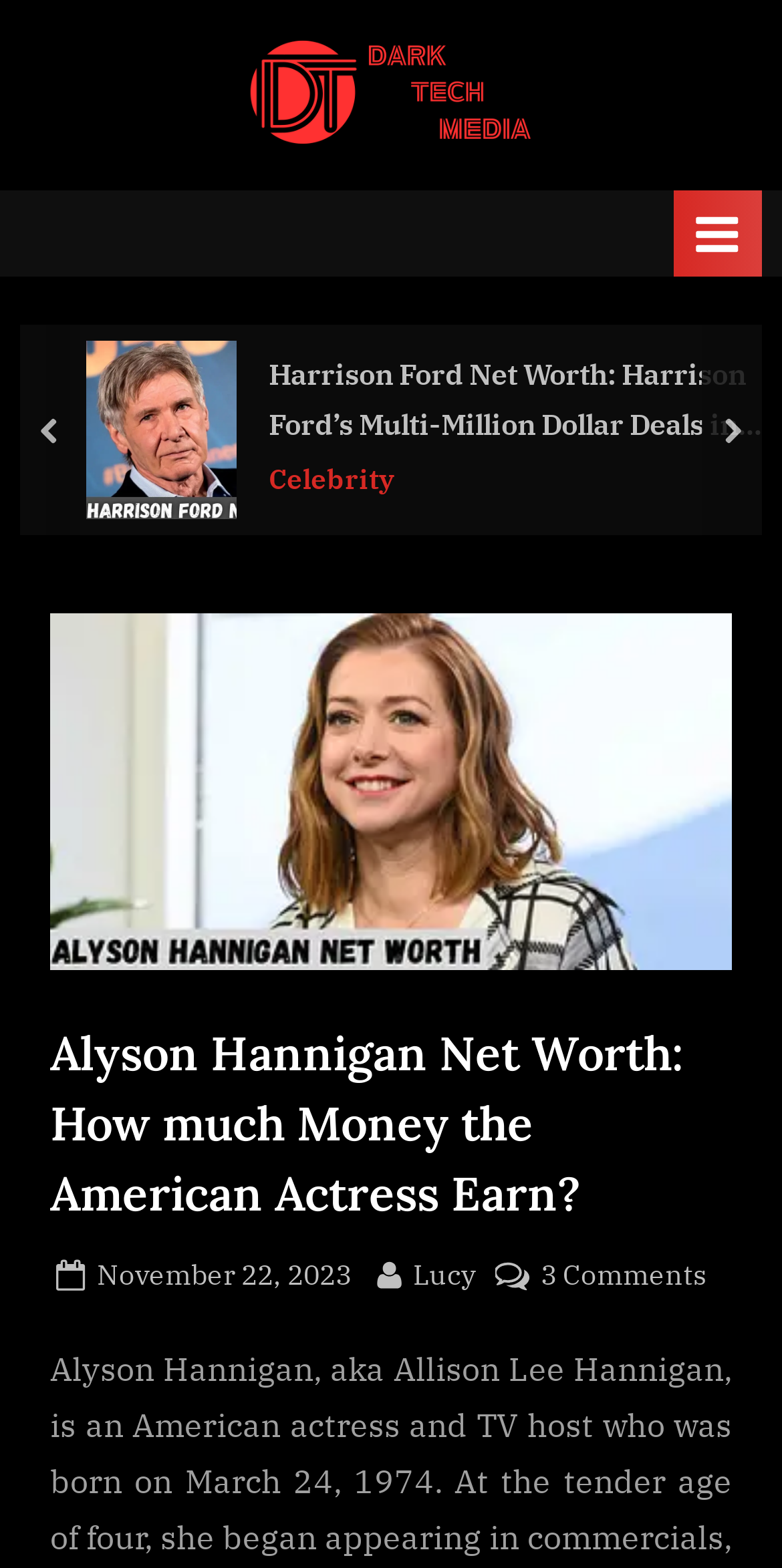Find the bounding box coordinates of the clickable area required to complete the following action: "Toggle the Primary Menu".

[0.862, 0.122, 0.974, 0.177]